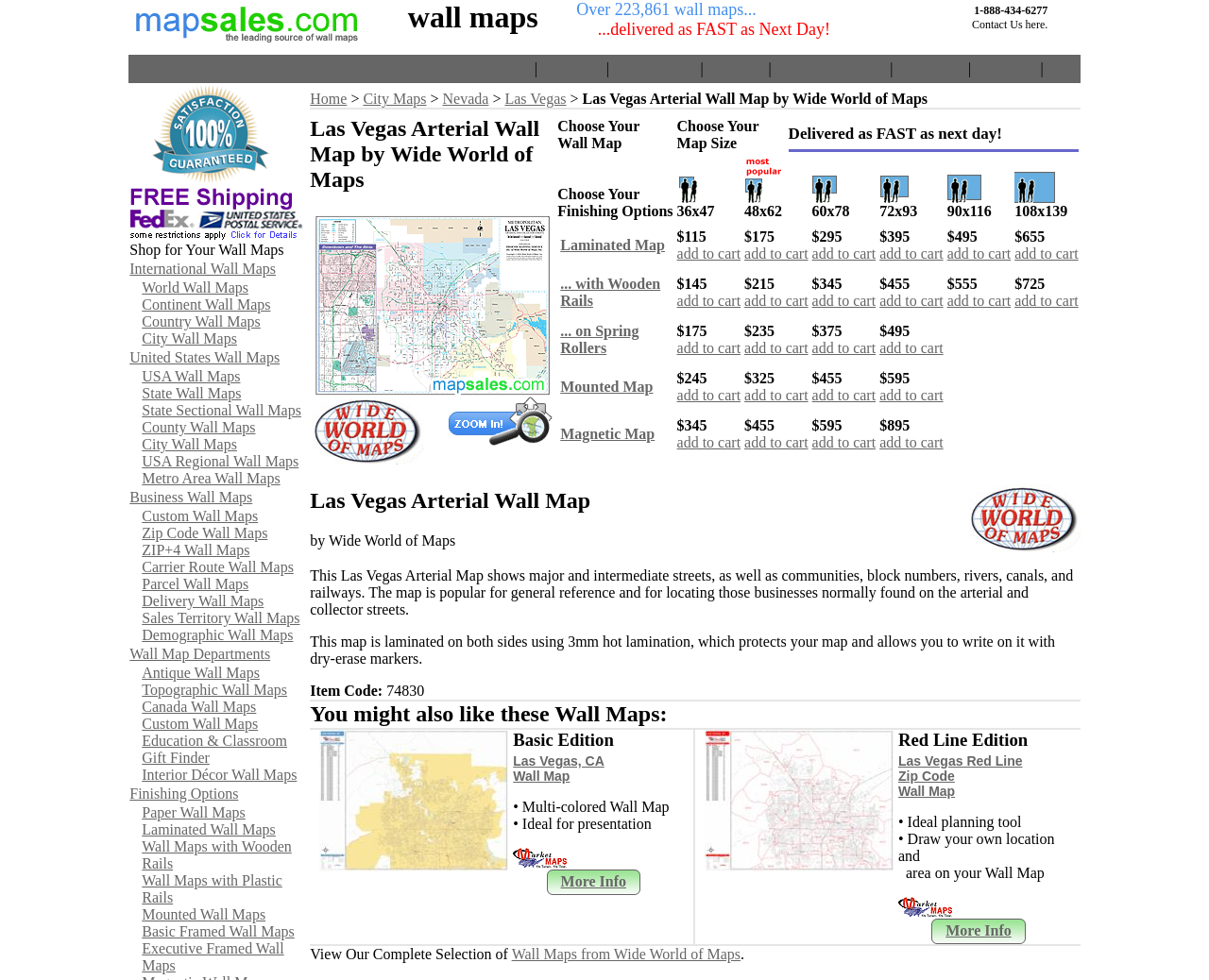Could you provide the bounding box coordinates for the portion of the screen to click to complete this instruction: "Browse the 'Wall Map Departments' section"?

[0.107, 0.659, 0.224, 0.676]